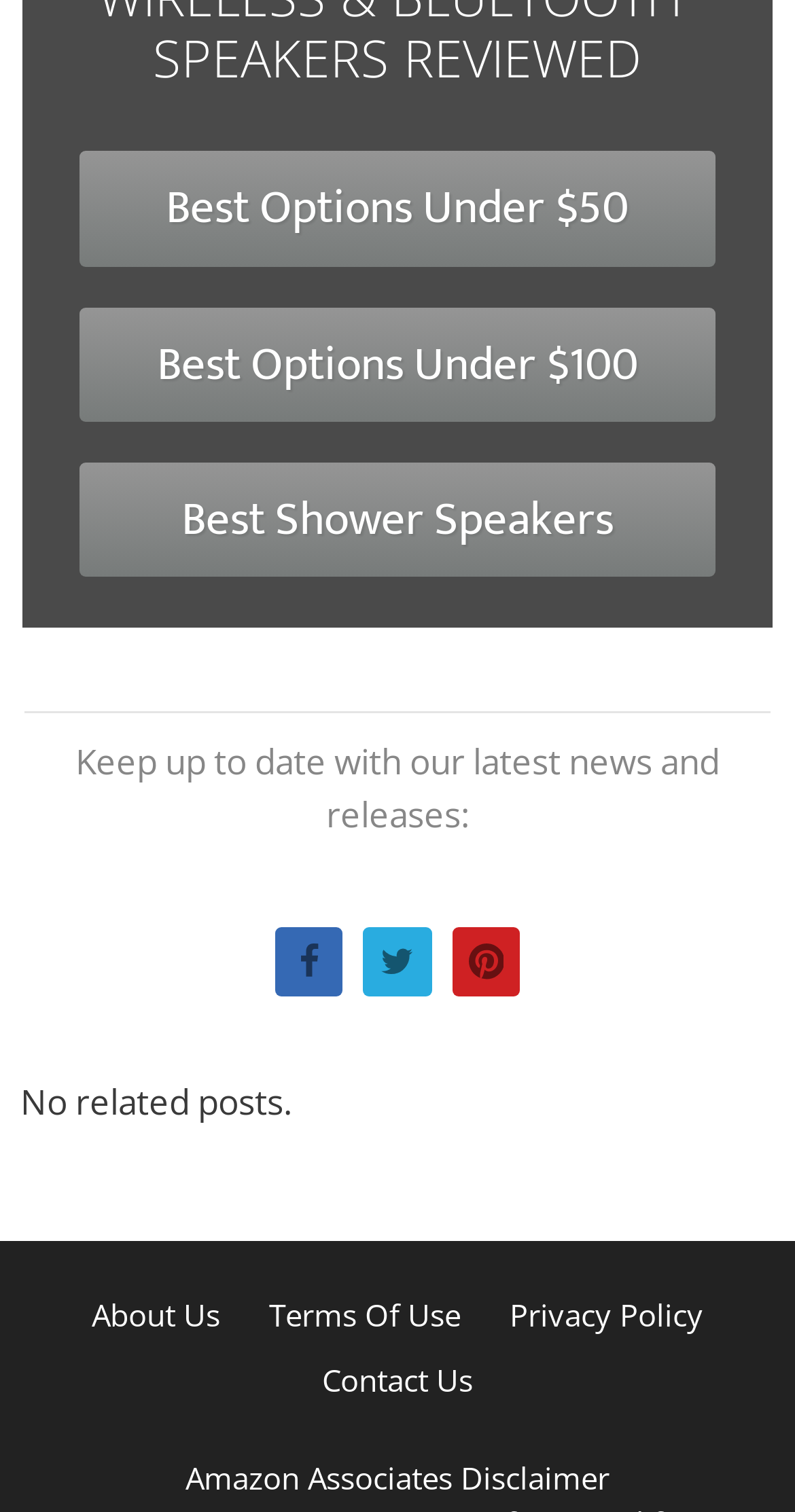Reply to the question with a brief word or phrase: What is the purpose of the 'Contact Us' link?

To contact the website